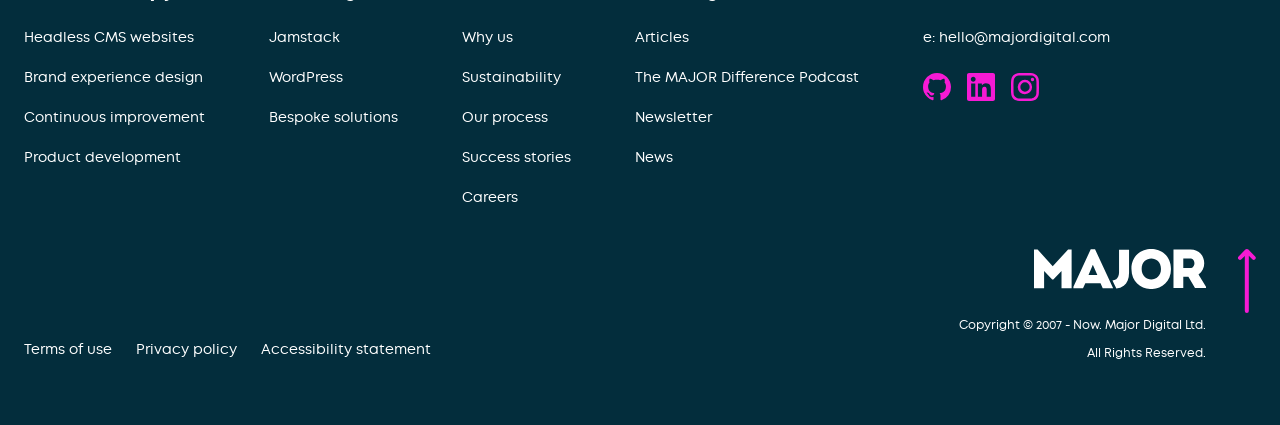What is the company name?
Please look at the screenshot and answer in one word or a short phrase.

Major Digital